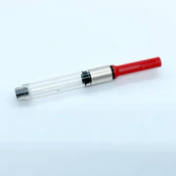What is the purpose of the metal section?
Analyze the image and deliver a detailed answer to the question.

The question asks about the purpose of the metal section of the Lamy Z28 Ink Converter. The caption states that the metal section enhances durability while facilitating the smooth transfer of ink from the chosen ink bottle to the pen, which implies that the metal section serves two purposes: enhancing durability and facilitating ink transfer.